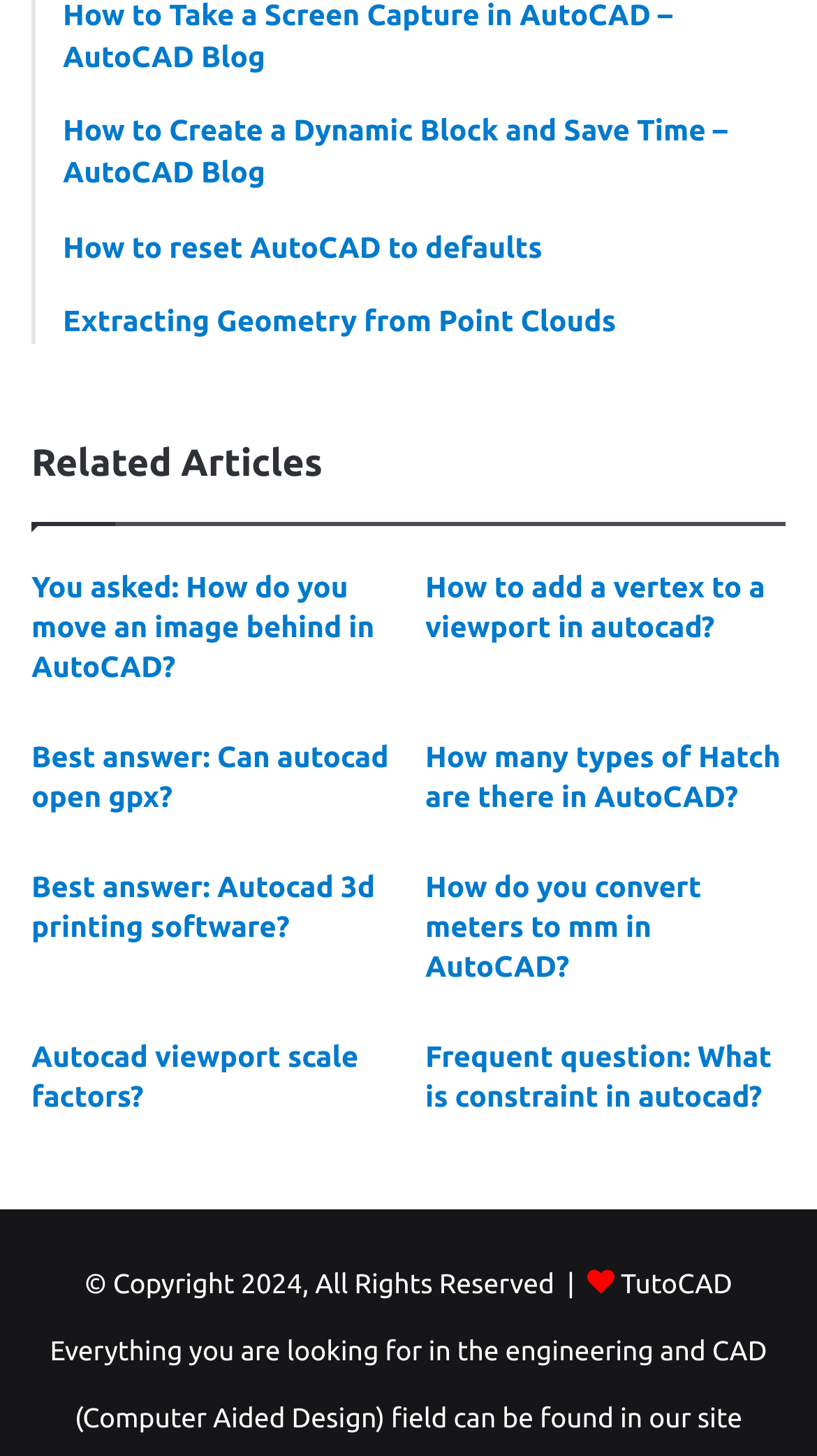Refer to the image and offer a detailed explanation in response to the question: How many related articles are listed on the page?

The webpage has a section titled 'Related Articles' which lists multiple articles or questions related to AutoCAD. The exact number of articles is not specified, but there are several headings and links listed under this section.